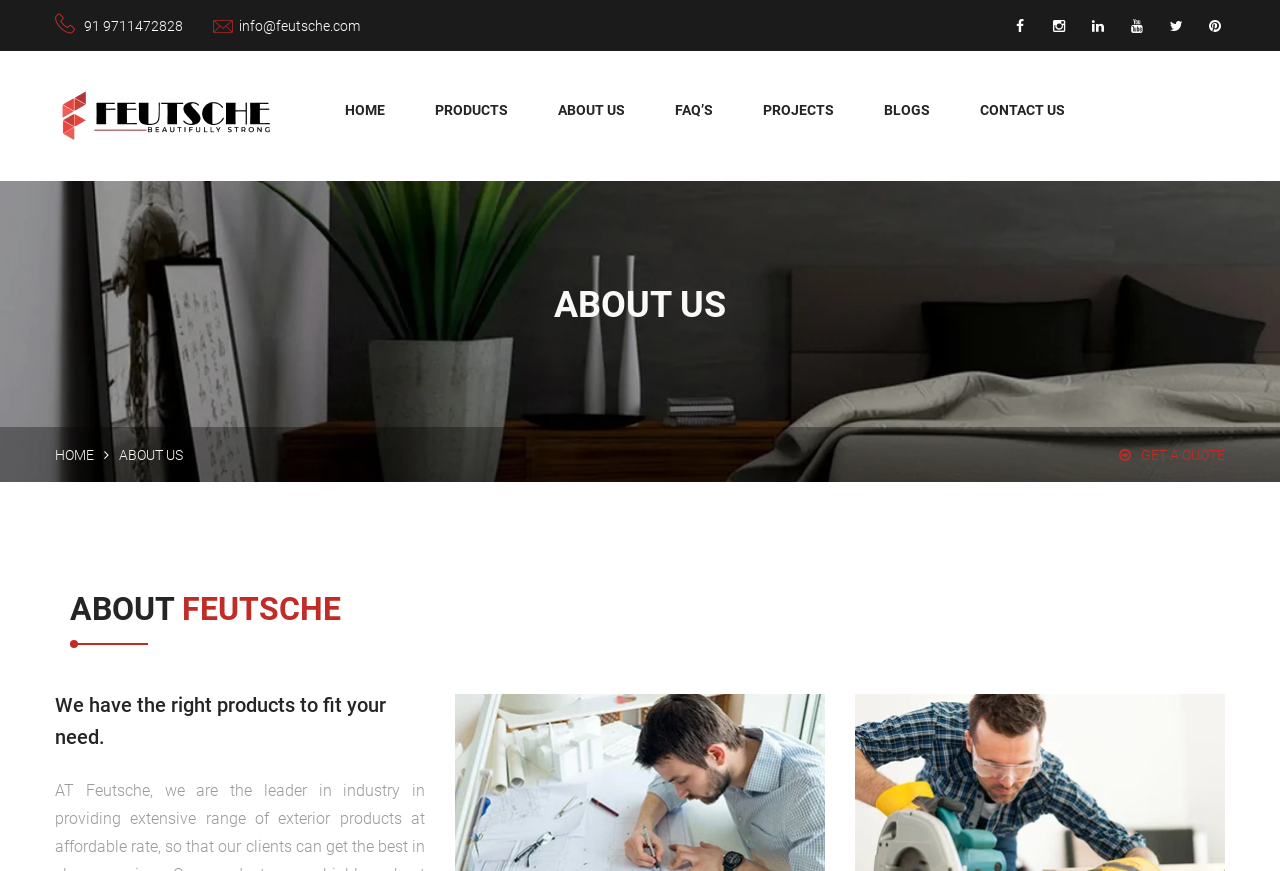How many social media links are on the top-right of the webpage? Based on the image, give a response in one word or a short phrase.

6